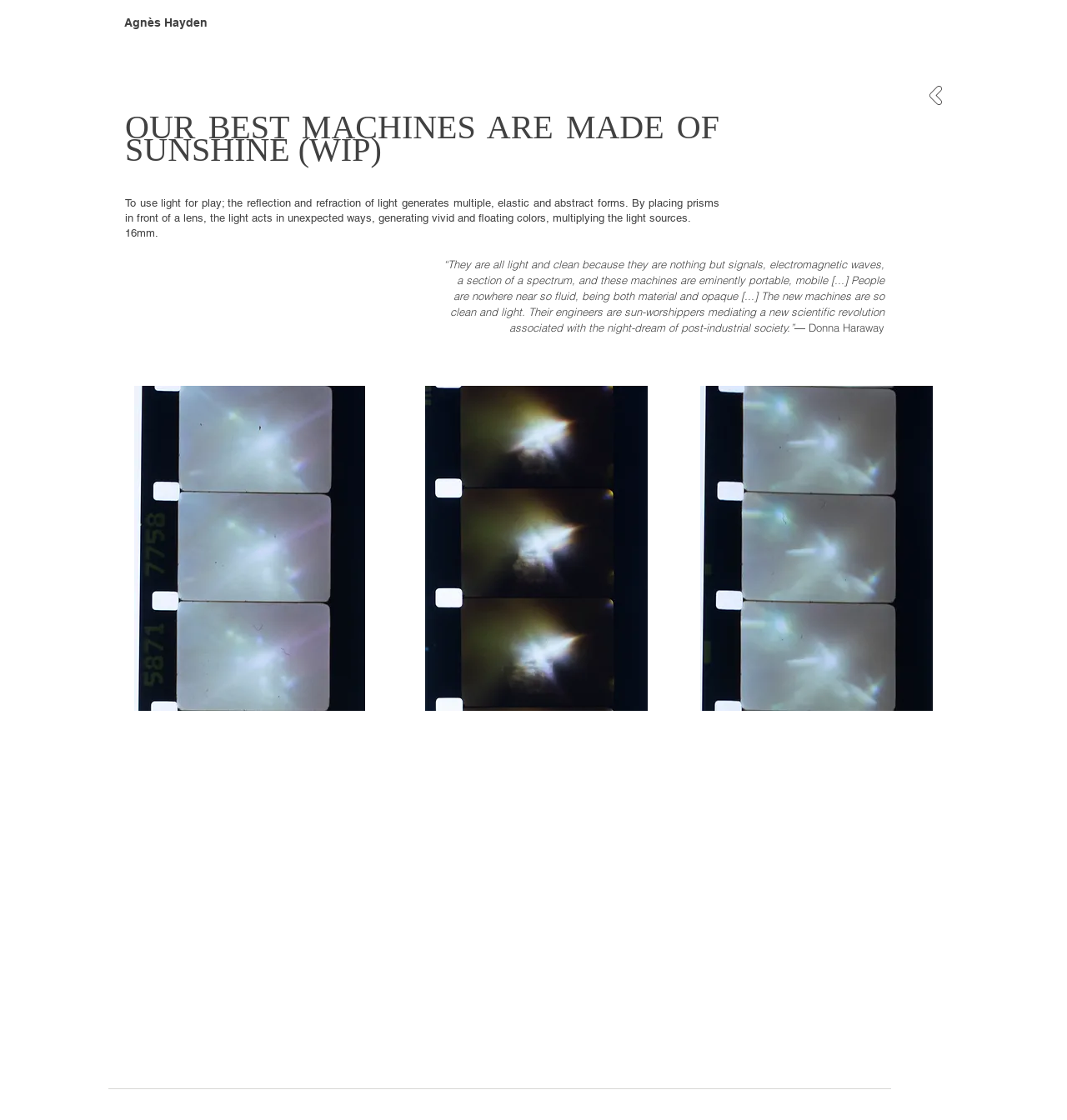Give a one-word or one-phrase response to the question:
How many images are on the page?

3